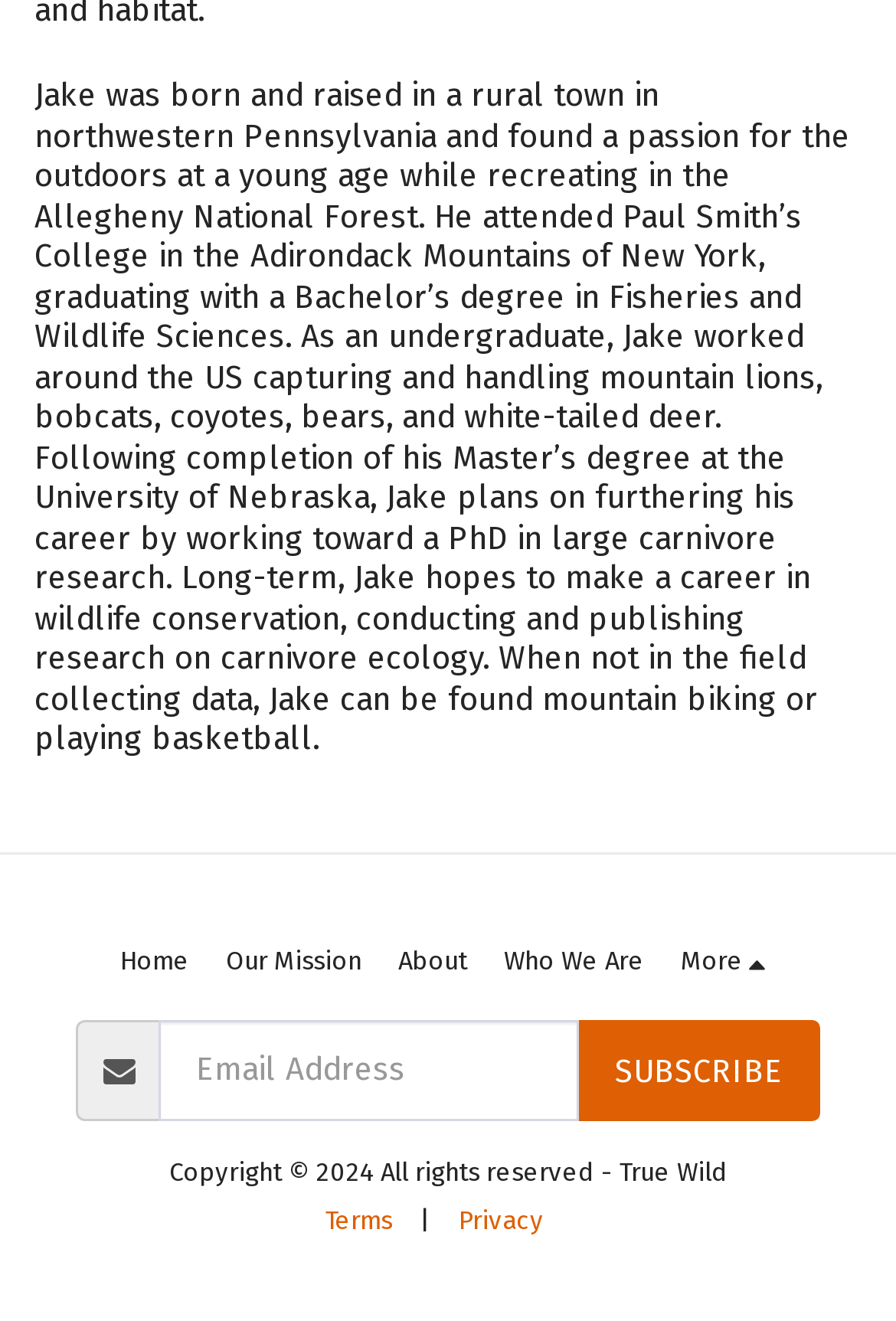Identify the bounding box for the UI element described as: "Who we are". Ensure the coordinates are four float numbers between 0 and 1, formatted as [left, top, right, bottom].

[0.563, 0.712, 0.719, 0.747]